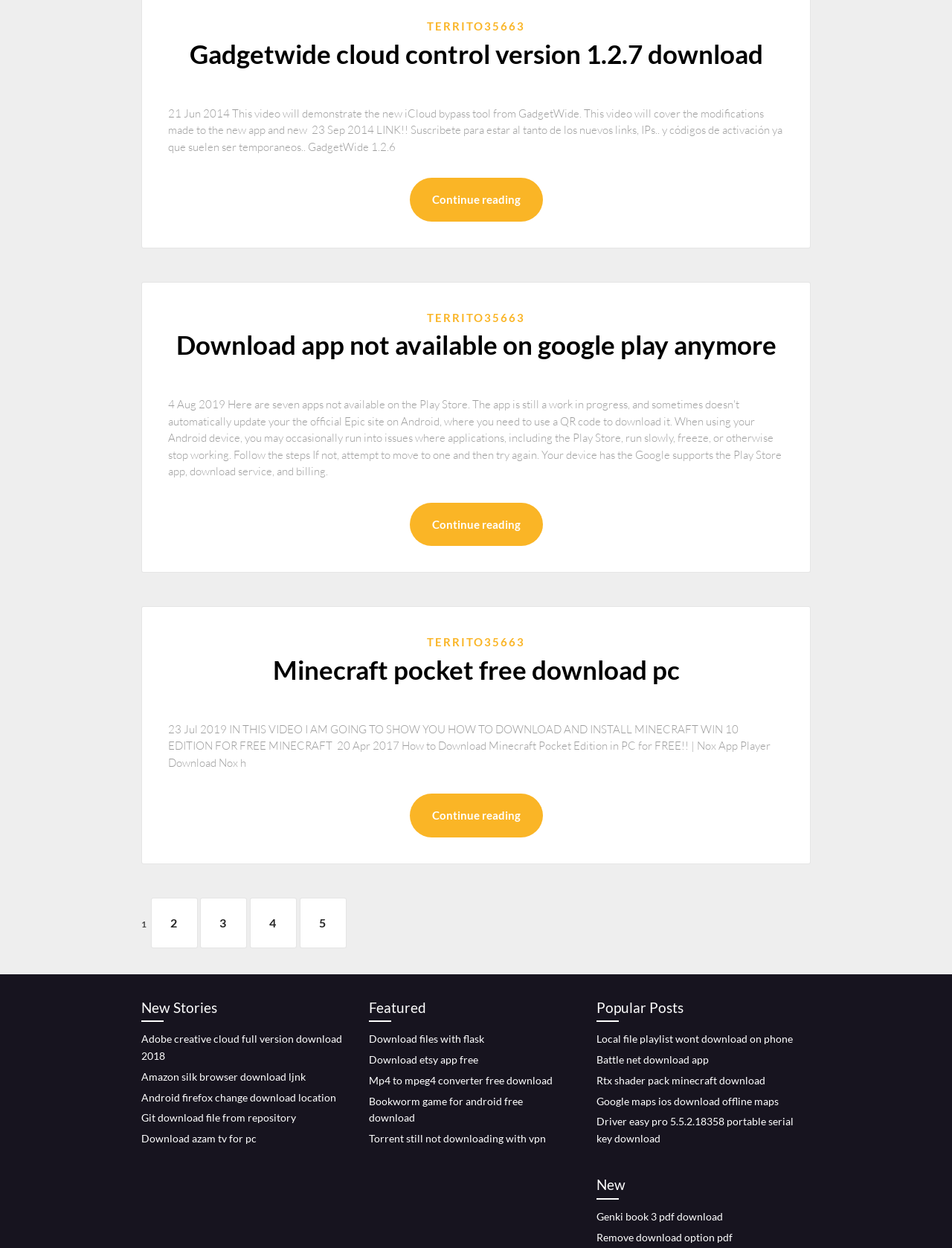Please specify the bounding box coordinates of the clickable region to carry out the following instruction: "Continue reading '21 Jun 2014 This video will demonstrate the new iCloud bypass tool from GadgetWide...' article". The coordinates should be four float numbers between 0 and 1, in the format [left, top, right, bottom].

[0.43, 0.143, 0.57, 0.177]